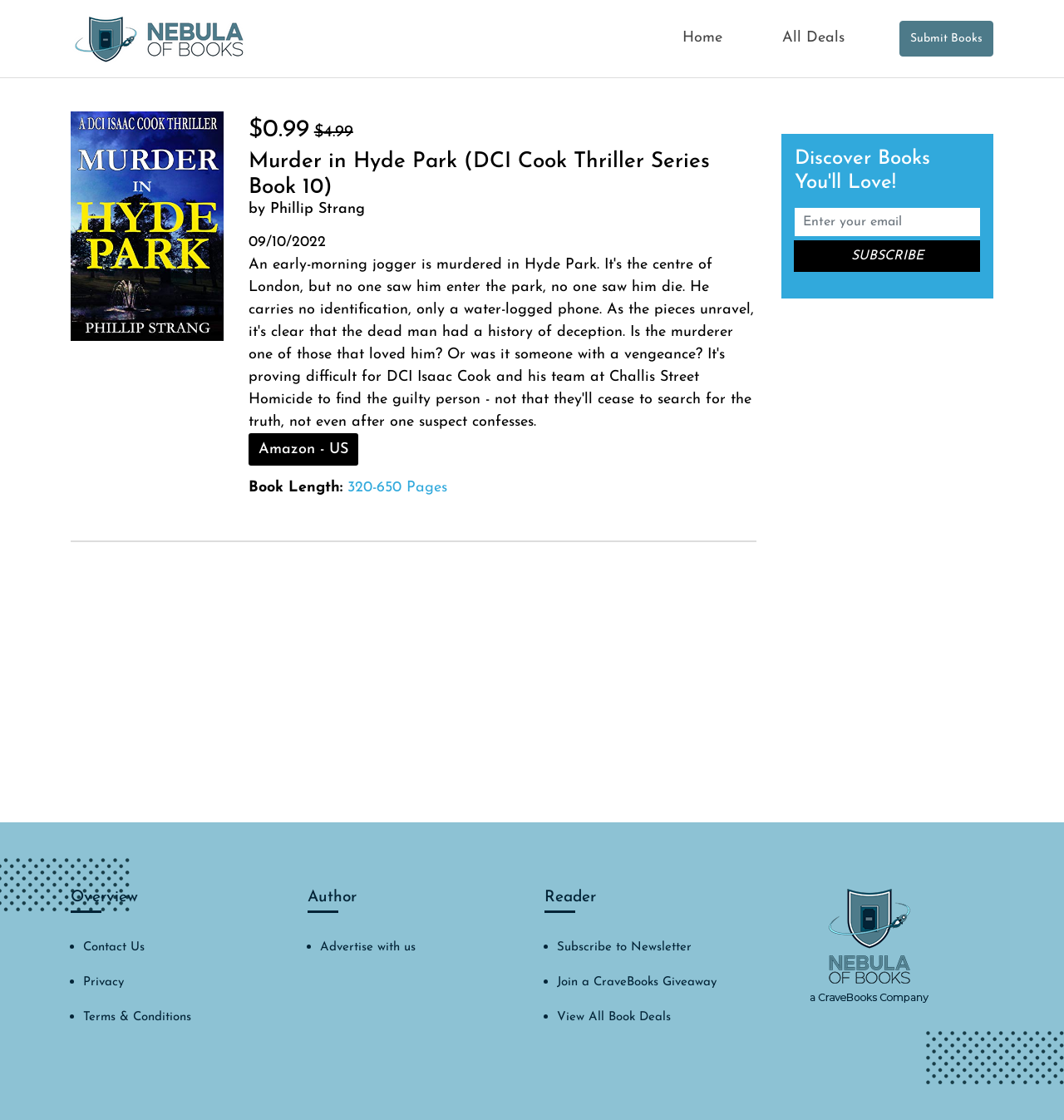Specify the bounding box coordinates of the region I need to click to perform the following instruction: "Read the book overview". The coordinates must be four float numbers in the range of 0 to 1, i.e., [left, top, right, bottom].

[0.066, 0.793, 0.266, 0.81]